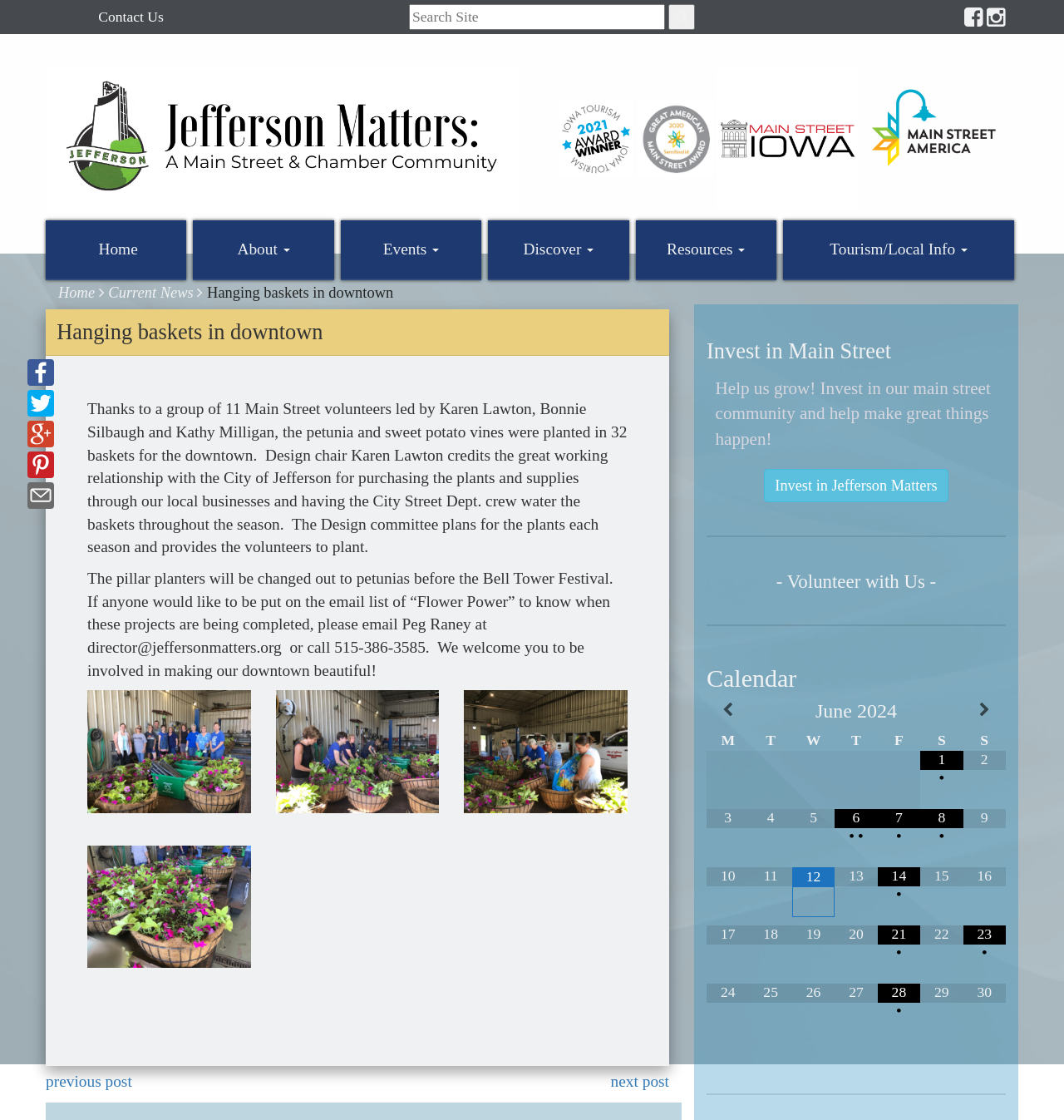Identify the main heading of the webpage and provide its text content.

Hanging baskets in downtown